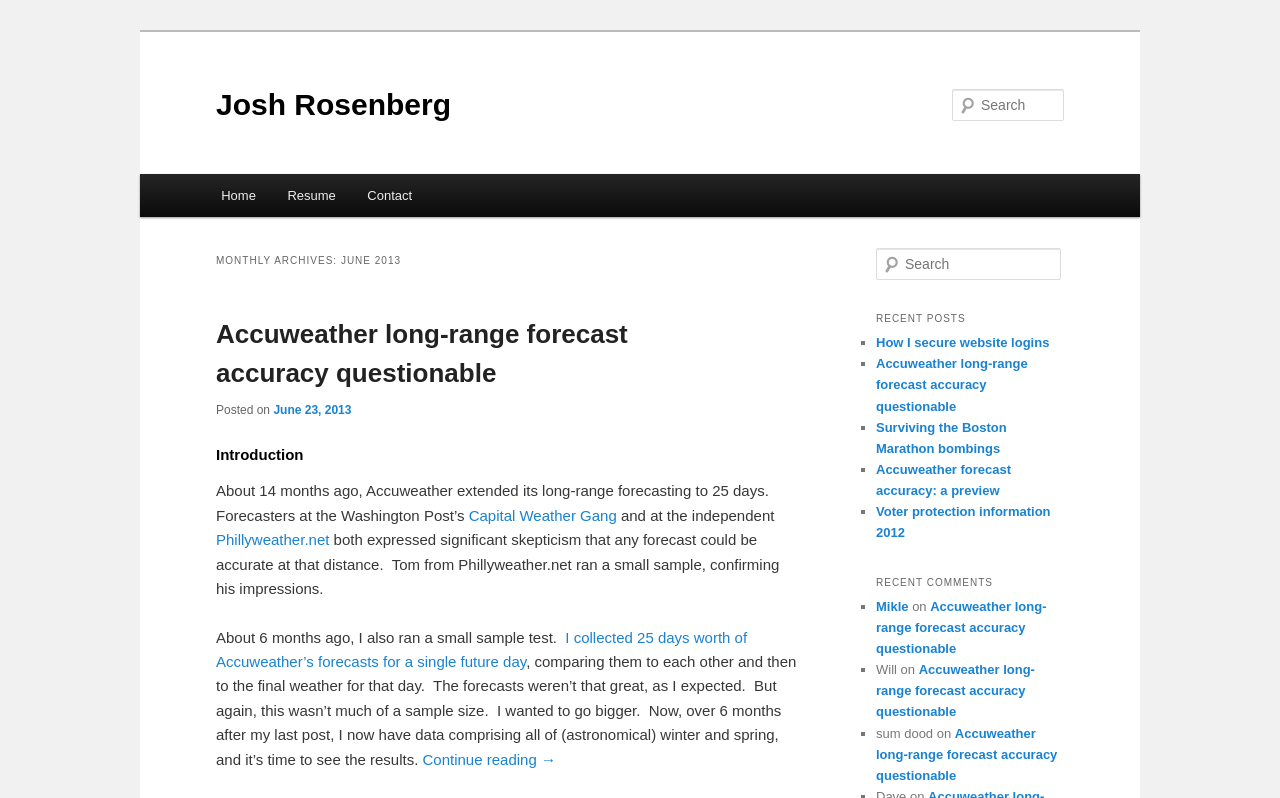Please identify the bounding box coordinates of the region to click in order to complete the given instruction: "Go to Home page". The coordinates should be four float numbers between 0 and 1, i.e., [left, top, right, bottom].

[0.16, 0.218, 0.212, 0.272]